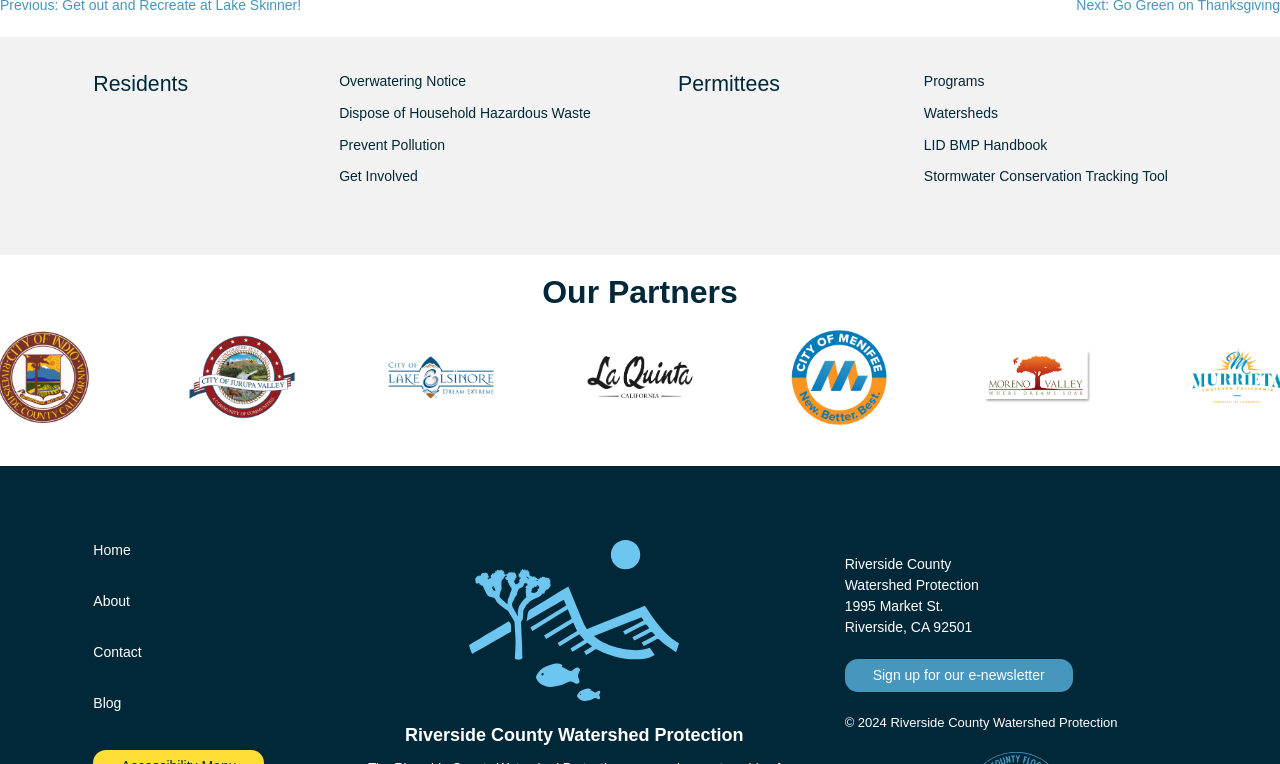Determine the bounding box coordinates of the clickable element necessary to fulfill the instruction: "Visit Home page". Provide the coordinates as four float numbers within the 0 to 1 range, i.e., [left, top, right, bottom].

[0.061, 0.687, 0.114, 0.753]